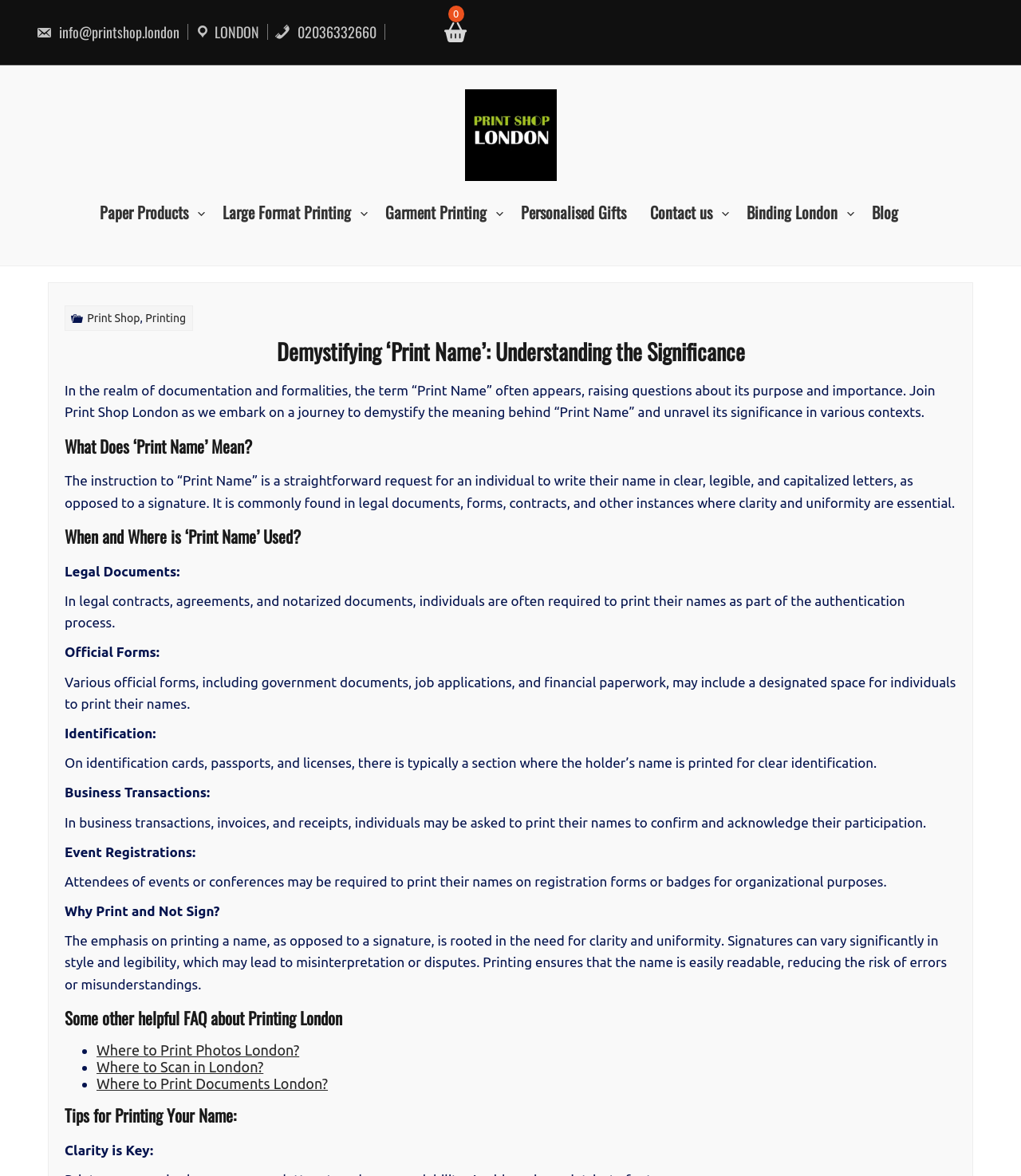Locate the bounding box coordinates of the clickable area to execute the instruction: "Read the blog". Provide the coordinates as four float numbers between 0 and 1, represented as [left, top, right, bottom].

[0.854, 0.156, 0.903, 0.206]